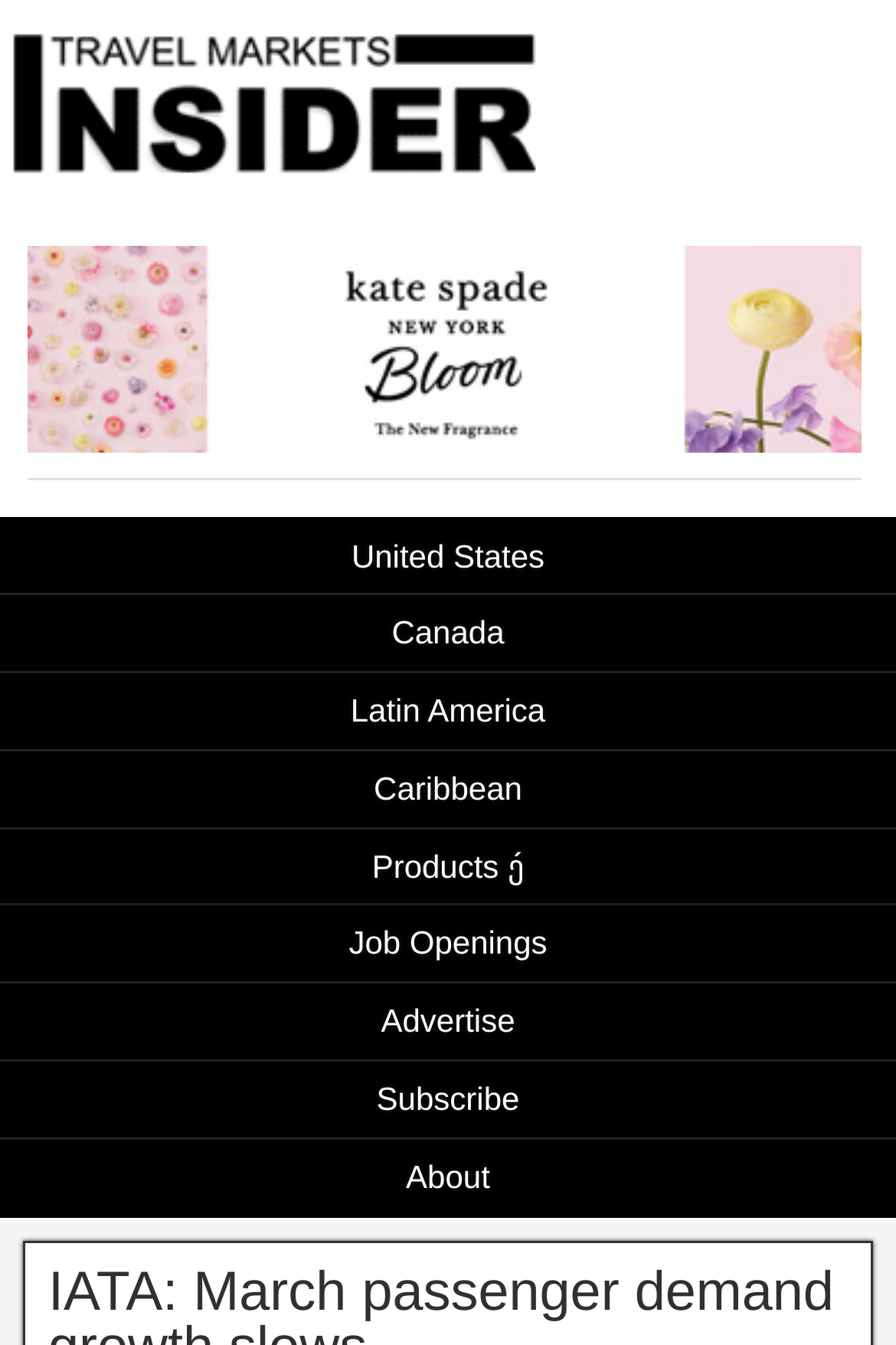Determine the bounding box coordinates for the clickable element to execute this instruction: "Post a comment". Provide the coordinates as four float numbers between 0 and 1, i.e., [left, top, right, bottom].

None